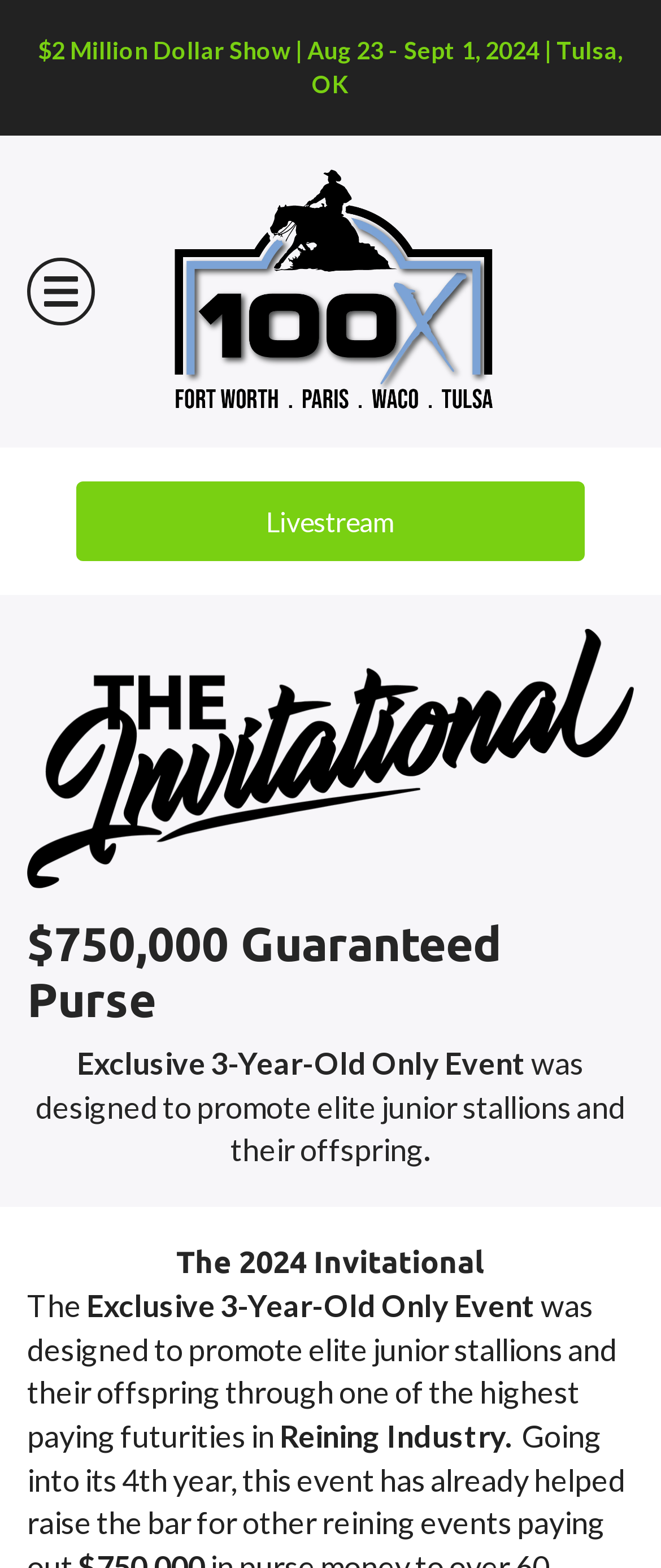Provide the bounding box coordinates of the HTML element this sentence describes: "Livestream". The bounding box coordinates consist of four float numbers between 0 and 1, i.e., [left, top, right, bottom].

[0.114, 0.307, 0.885, 0.358]